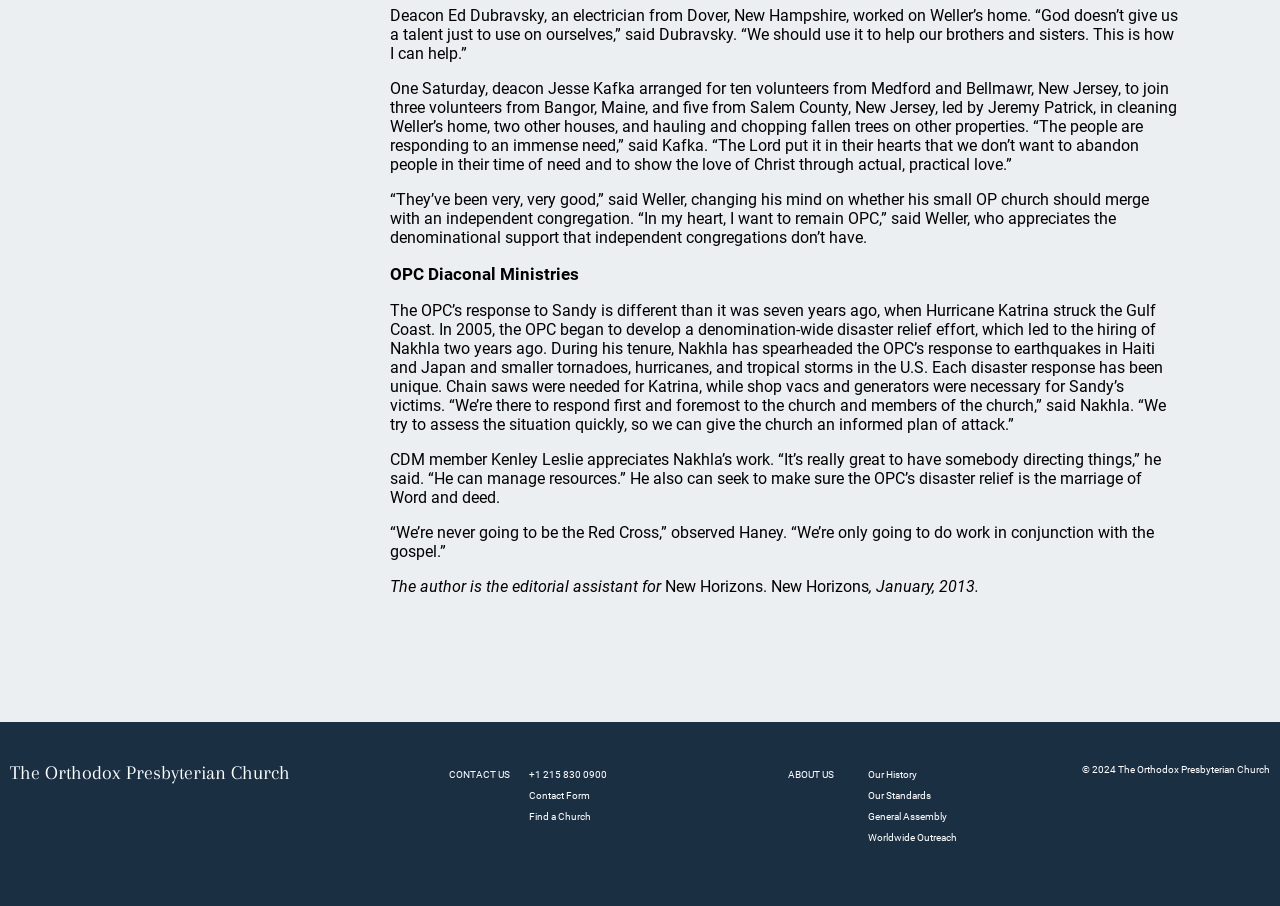What is the phone number mentioned in the CONTACT US section?
Please provide a comprehensive answer based on the information in the image.

I found the answer by reading the StaticText element with the text '+1 215 830 0900', which is located in the CONTACT US section.